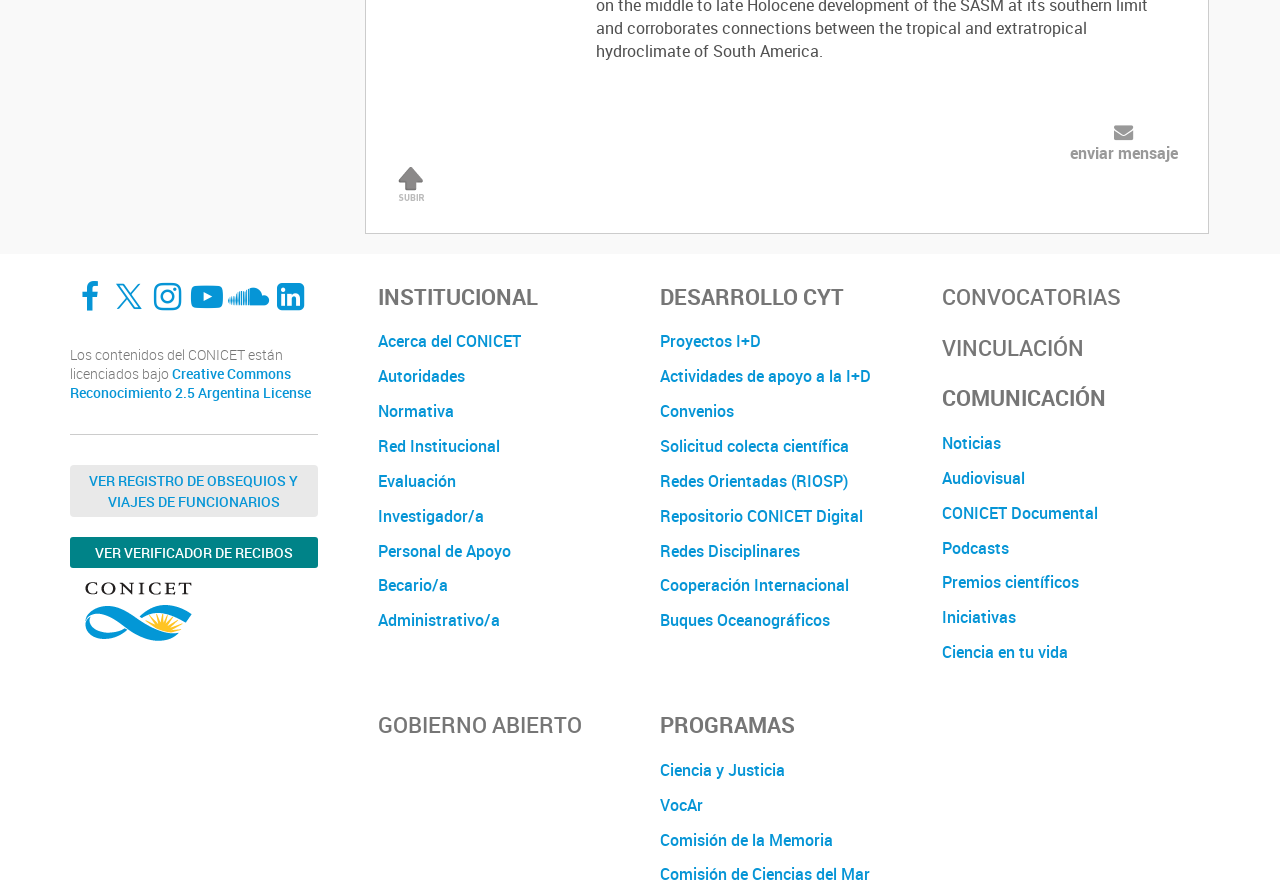What is the purpose of the 'VER REGISTRO DE OBSEQUIOS Y VIAJES DE FUNCIONARIOS' link?
Look at the image and provide a short answer using one word or a phrase.

To view registry of gifts and trips of officials